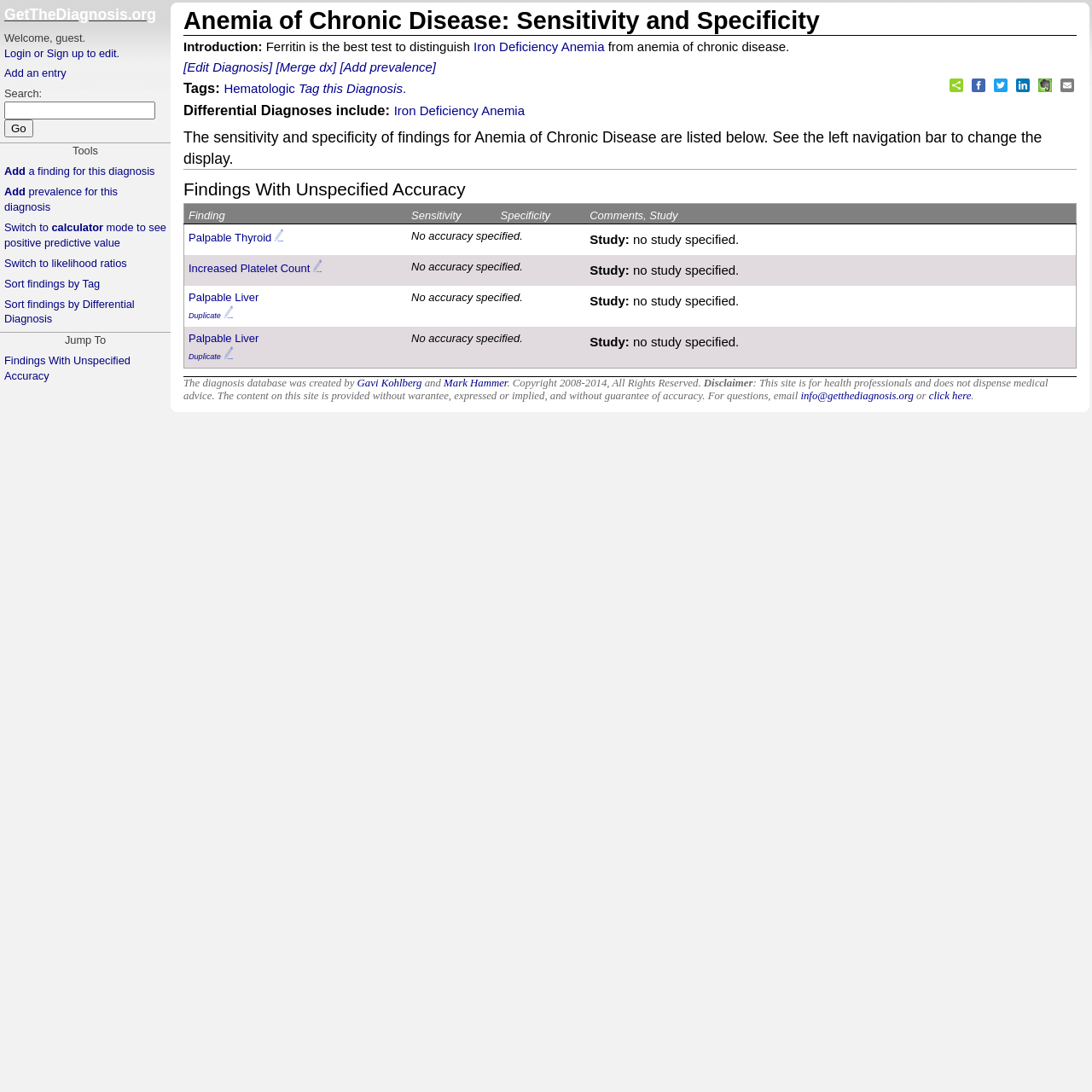Please specify the bounding box coordinates of the element that should be clicked to execute the given instruction: 'Search for a diagnosis'. Ensure the coordinates are four float numbers between 0 and 1, expressed as [left, top, right, bottom].

[0.004, 0.093, 0.142, 0.11]